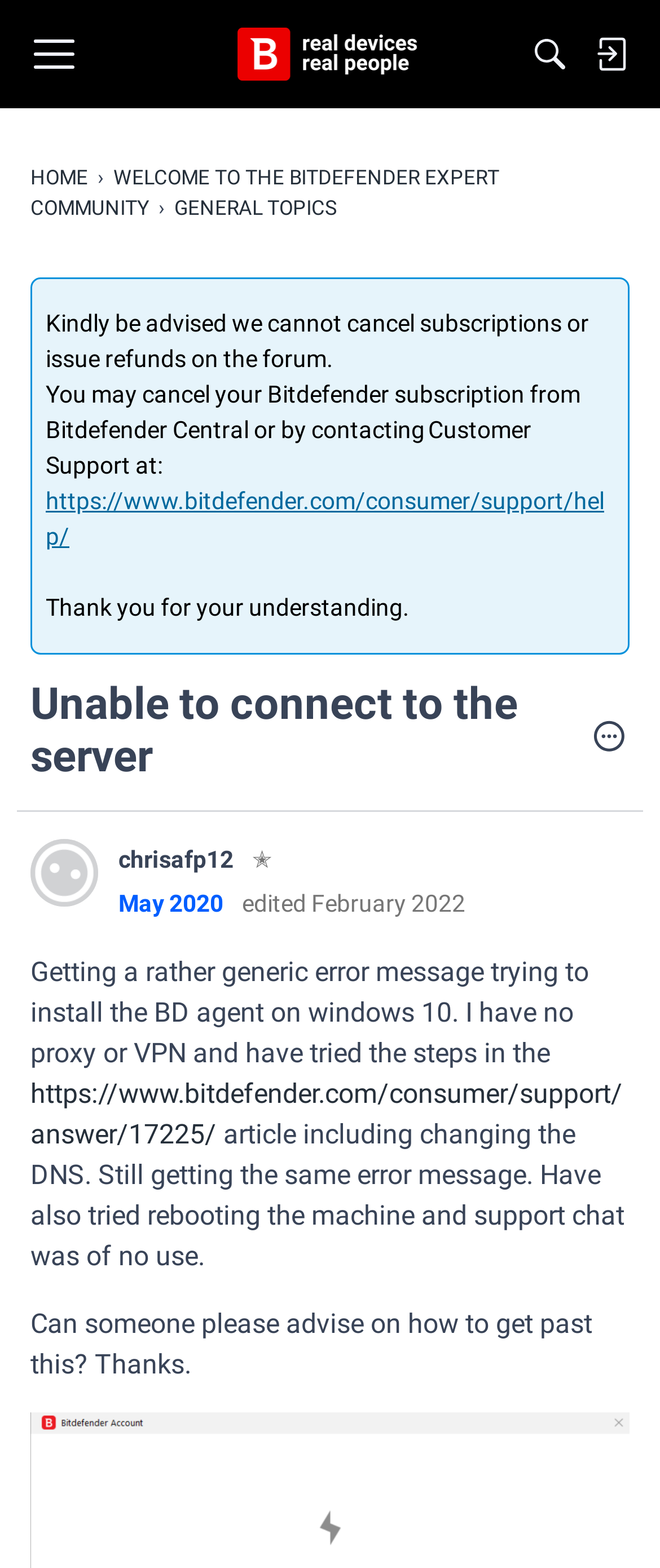Could you highlight the region that needs to be clicked to execute the instruction: "Click the 'Menu' button"?

[0.051, 0.015, 0.113, 0.054]